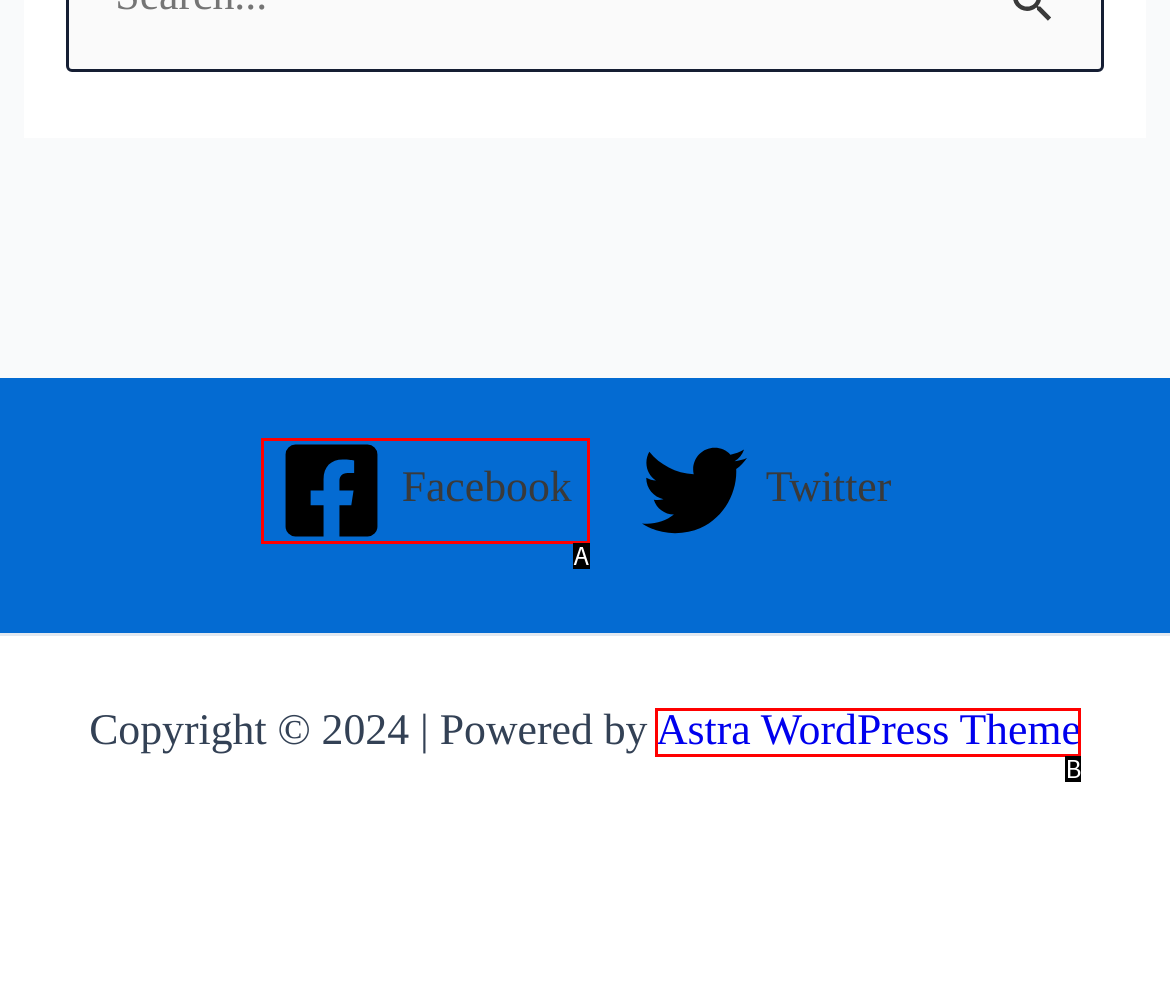Select the letter of the UI element that best matches: Facebook
Answer with the letter of the correct option directly.

A